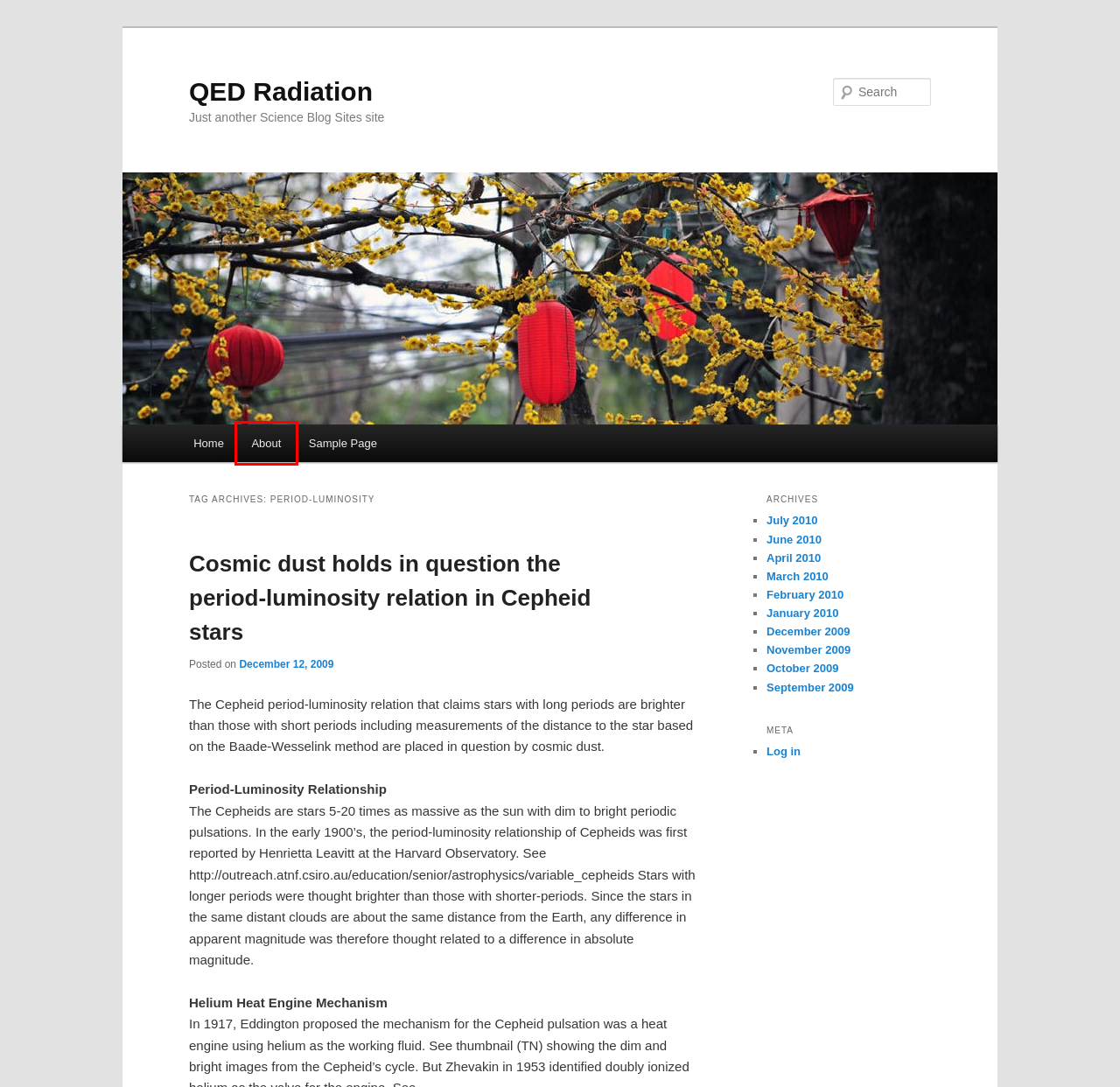Please examine the screenshot provided, which contains a red bounding box around a UI element. Select the webpage description that most accurately describes the new page displayed after clicking the highlighted element. Here are the candidates:
A. June | 2010 | QED Radiation
B. October | 2009 | QED Radiation
C. Cosmic dust holds in question the period-luminosity relation in Cepheid stars | QED Radiation
D. November | 2009 | QED Radiation
E. January | 2010 | QED Radiation
F. About | QED Radiation
G. Sample Page | QED Radiation
H. Log In ‹ QED Radiation — WordPress

F